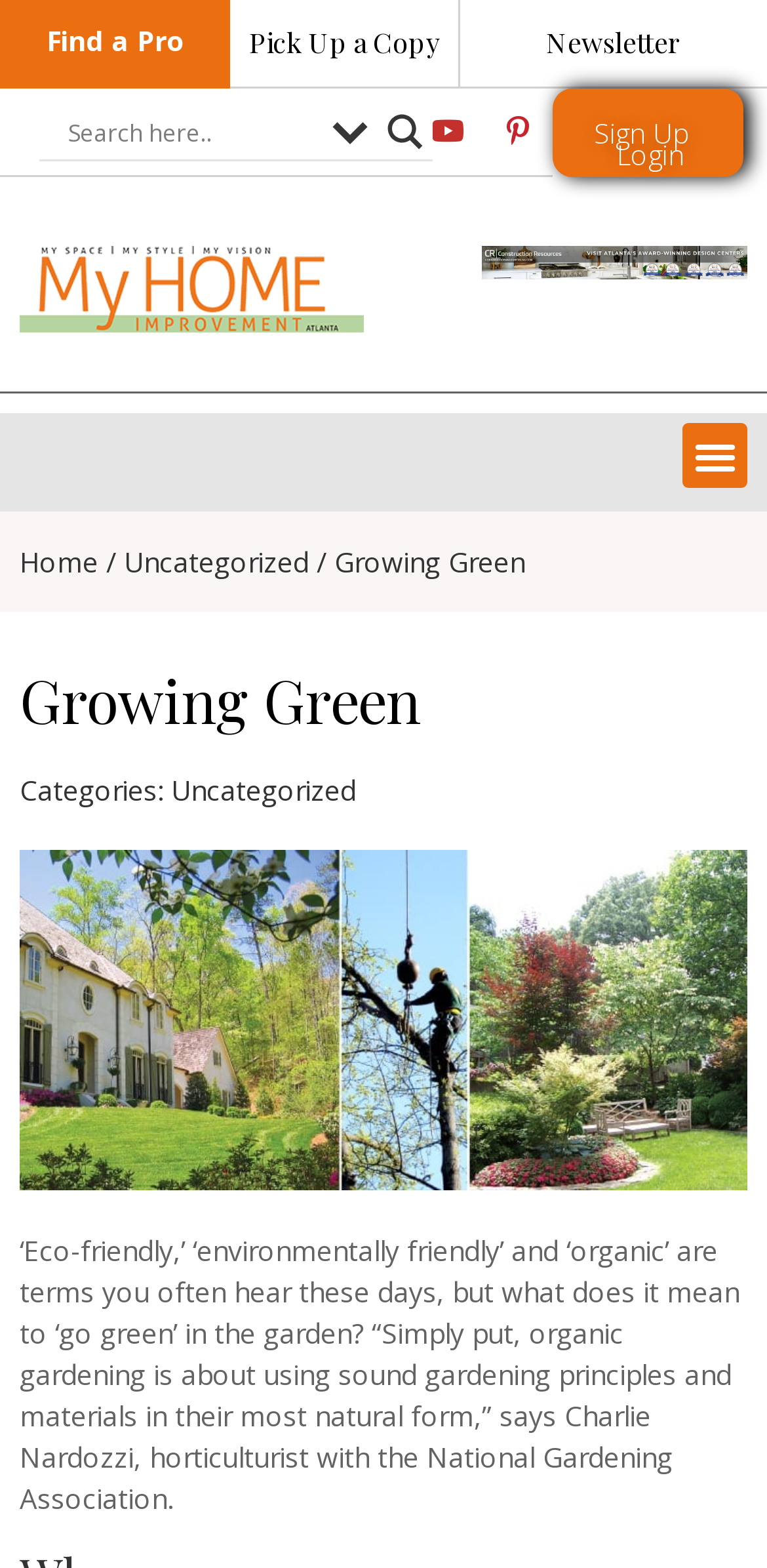Find the bounding box coordinates for the area you need to click to carry out the instruction: "Toggle the menu". The coordinates should be four float numbers between 0 and 1, indicated as [left, top, right, bottom].

[0.89, 0.27, 0.974, 0.311]